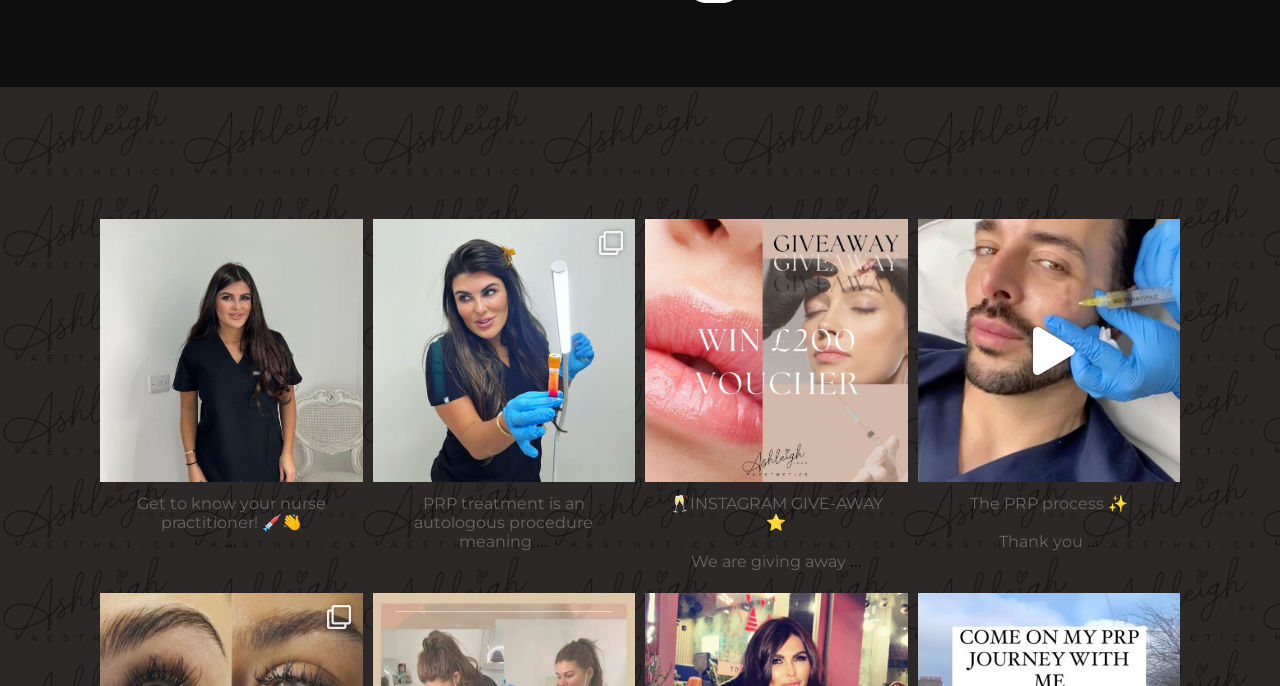Find the bounding box coordinates of the element to click in order to complete the given instruction: "View another post."

[0.892, 0.631, 0.92, 0.703]